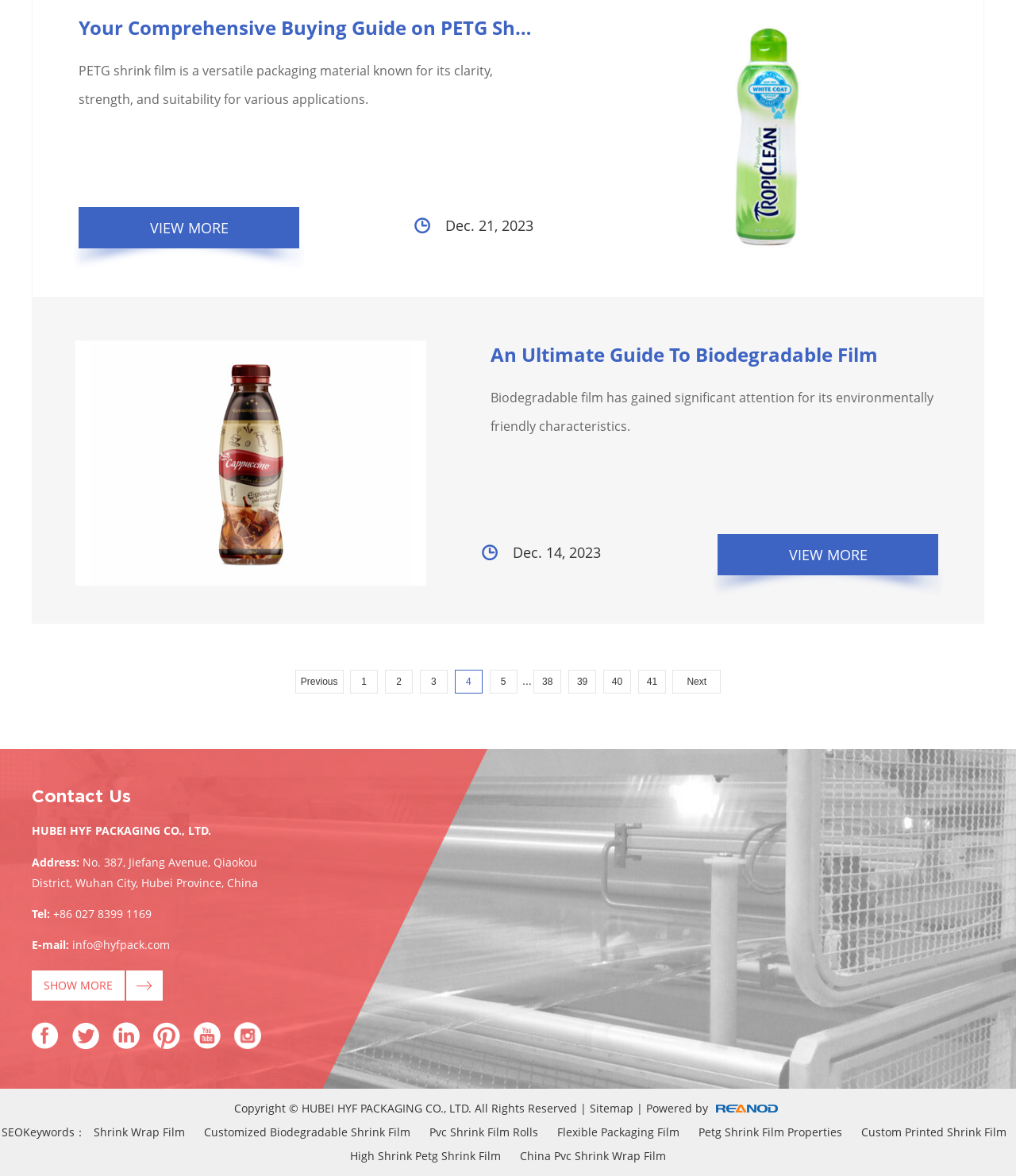Using the description: "Petg Shrink Film Properties", determine the UI element's bounding box coordinates. Ensure the coordinates are in the format of four float numbers between 0 and 1, i.e., [left, top, right, bottom].

[0.68, 0.953, 0.837, 0.973]